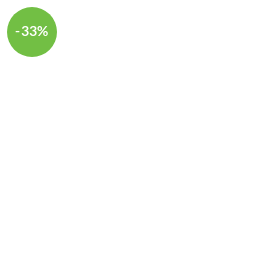With reference to the image, please provide a detailed answer to the following question: What is the purpose of the visual approach?

The caption suggests that the visual approach, which includes the minimalistic background and the prominent discount label, is likely part of a marketing strategy aimed at attracting customers to a product, particularly in retail contexts.